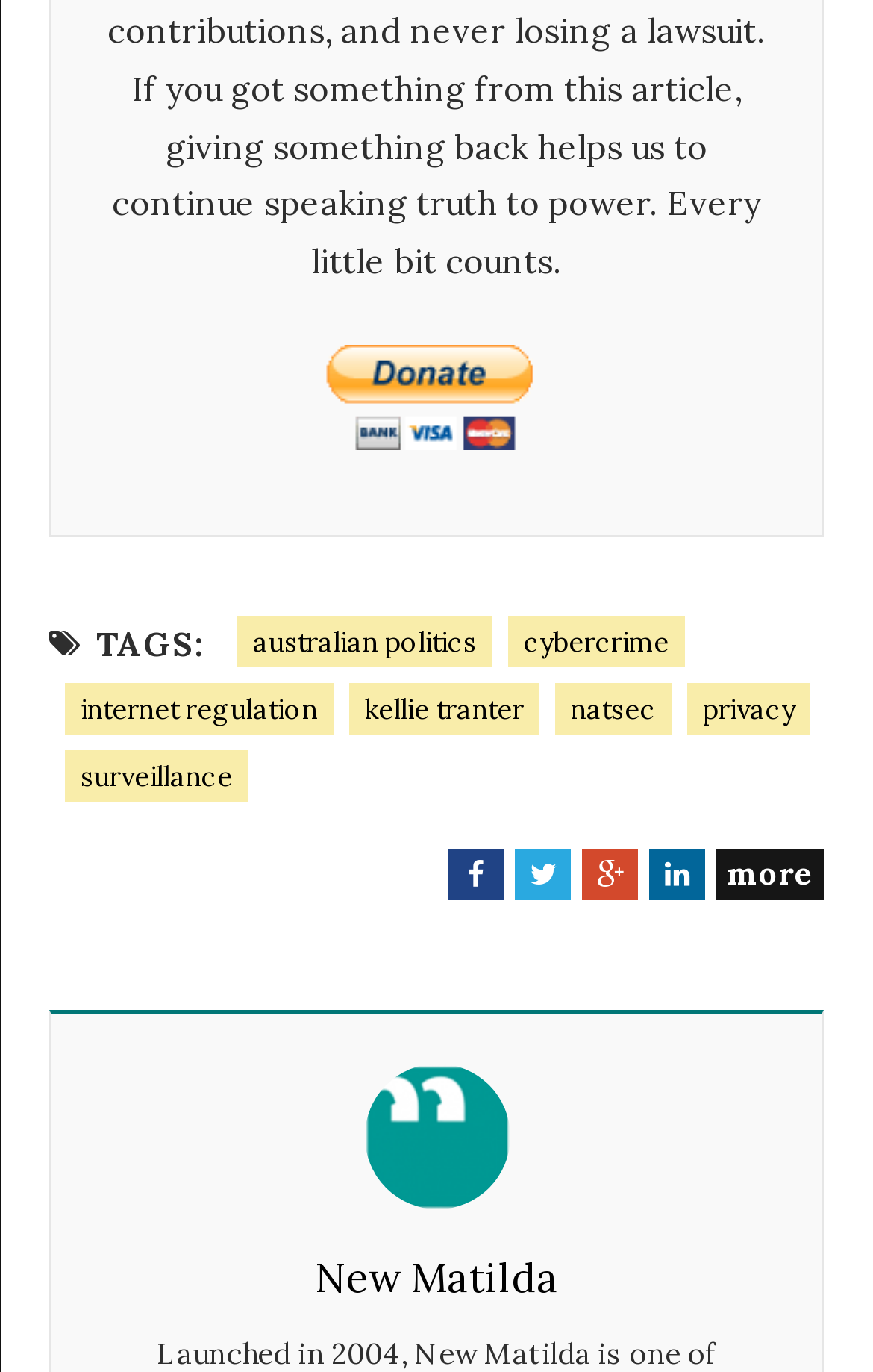What are the topics listed on the webpage?
Analyze the image and deliver a detailed answer to the question.

The links 'australian politics', 'cybercrime', 'internet regulation', 'kellie tranter', 'natsec', 'privacy', and 'surveillance' indicate that the webpage is listing various topics.